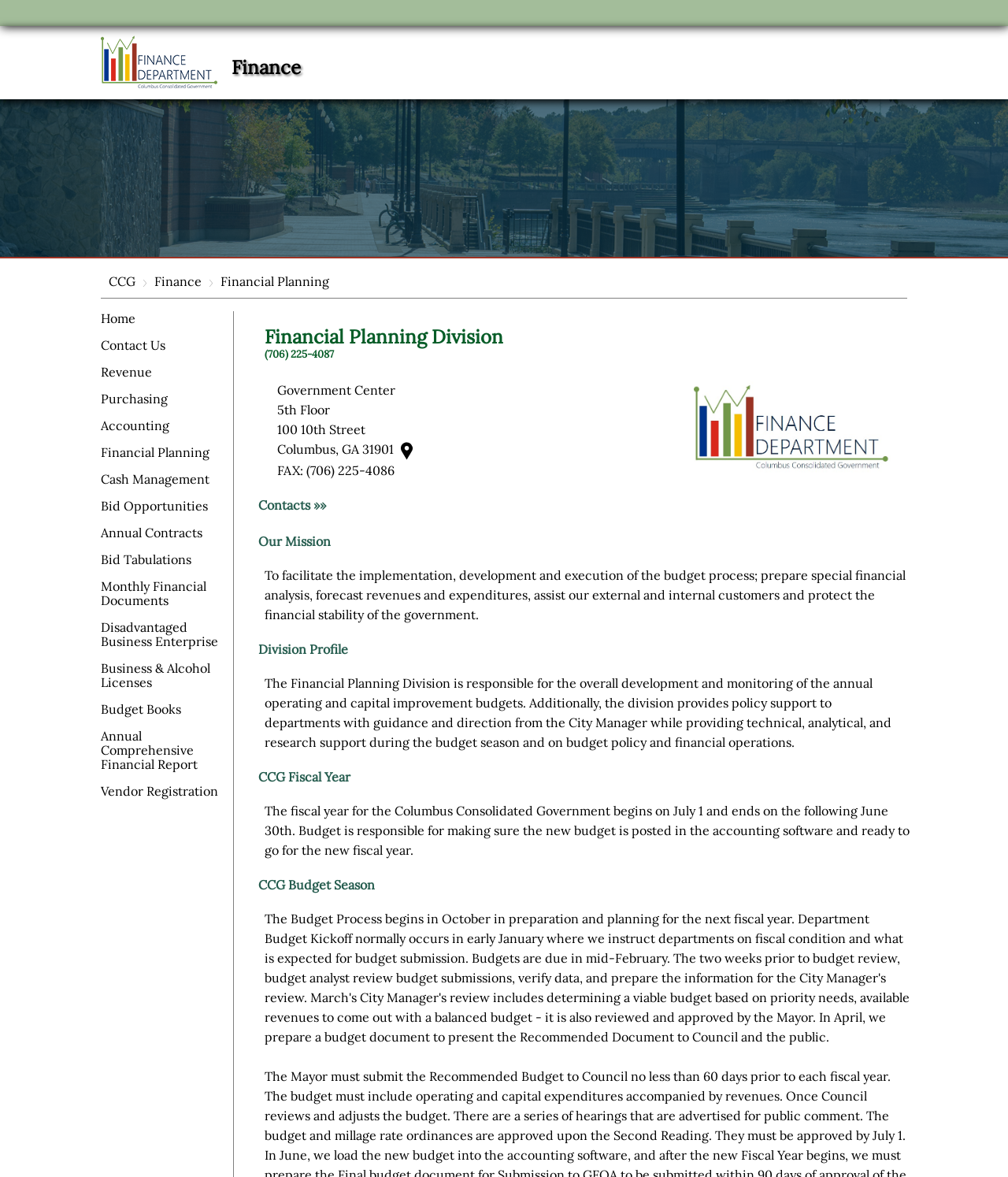Provide a short answer using a single word or phrase for the following question: 
What is the purpose of the Financial Planning Division?

To facilitate budget process